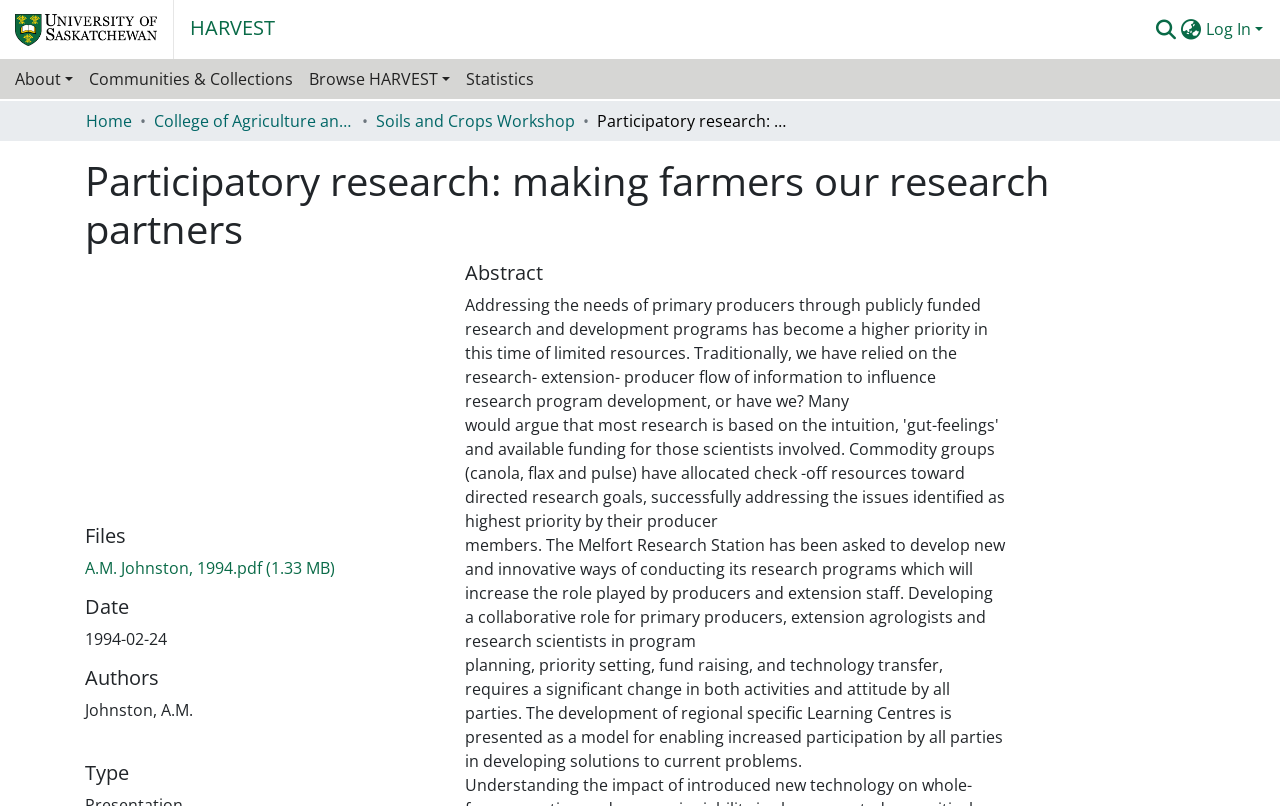Please provide a one-word or phrase answer to the question: 
What is the file type of the downloadable file?

PDF